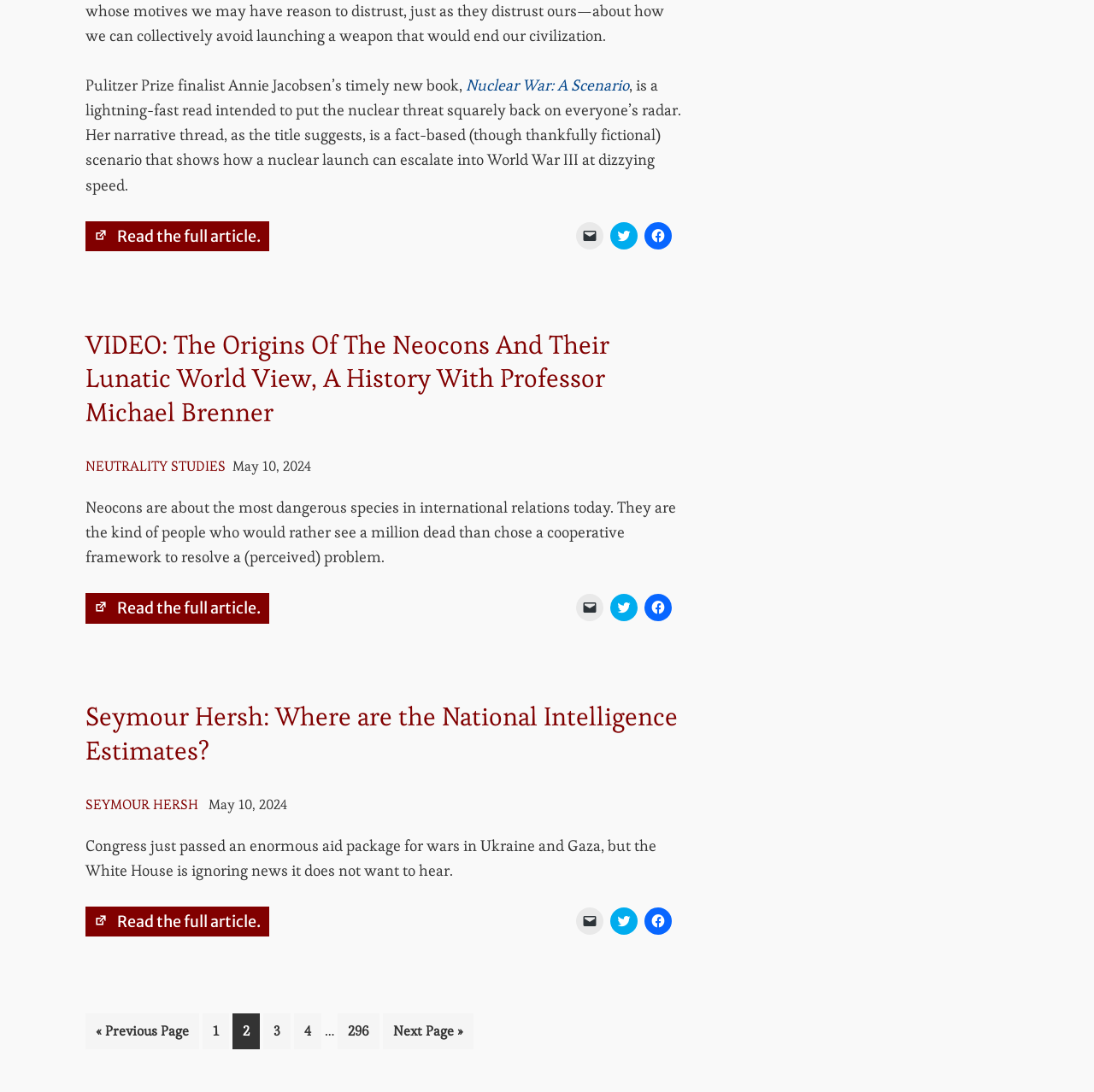What is the topic of the first article on this webpage?
Please respond to the question with as much detail as possible.

The first article on this webpage has a heading 'Nuclear War: A Scenario' and static text that mentions a Pulitzer Prize finalist's book on the topic, indicating that the article is about nuclear war.